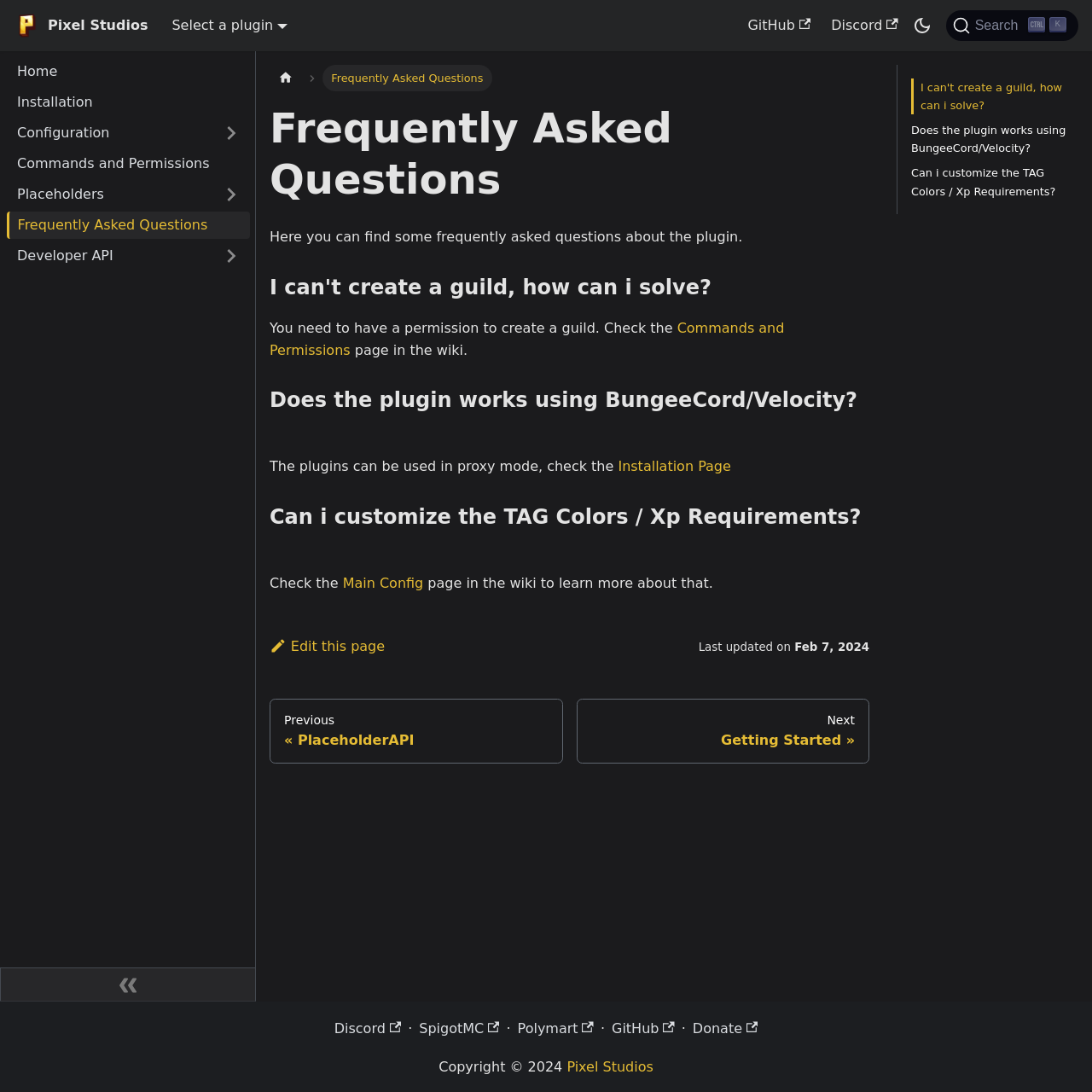Identify and provide the bounding box for the element described by: "​".

[0.247, 0.486, 0.269, 0.508]